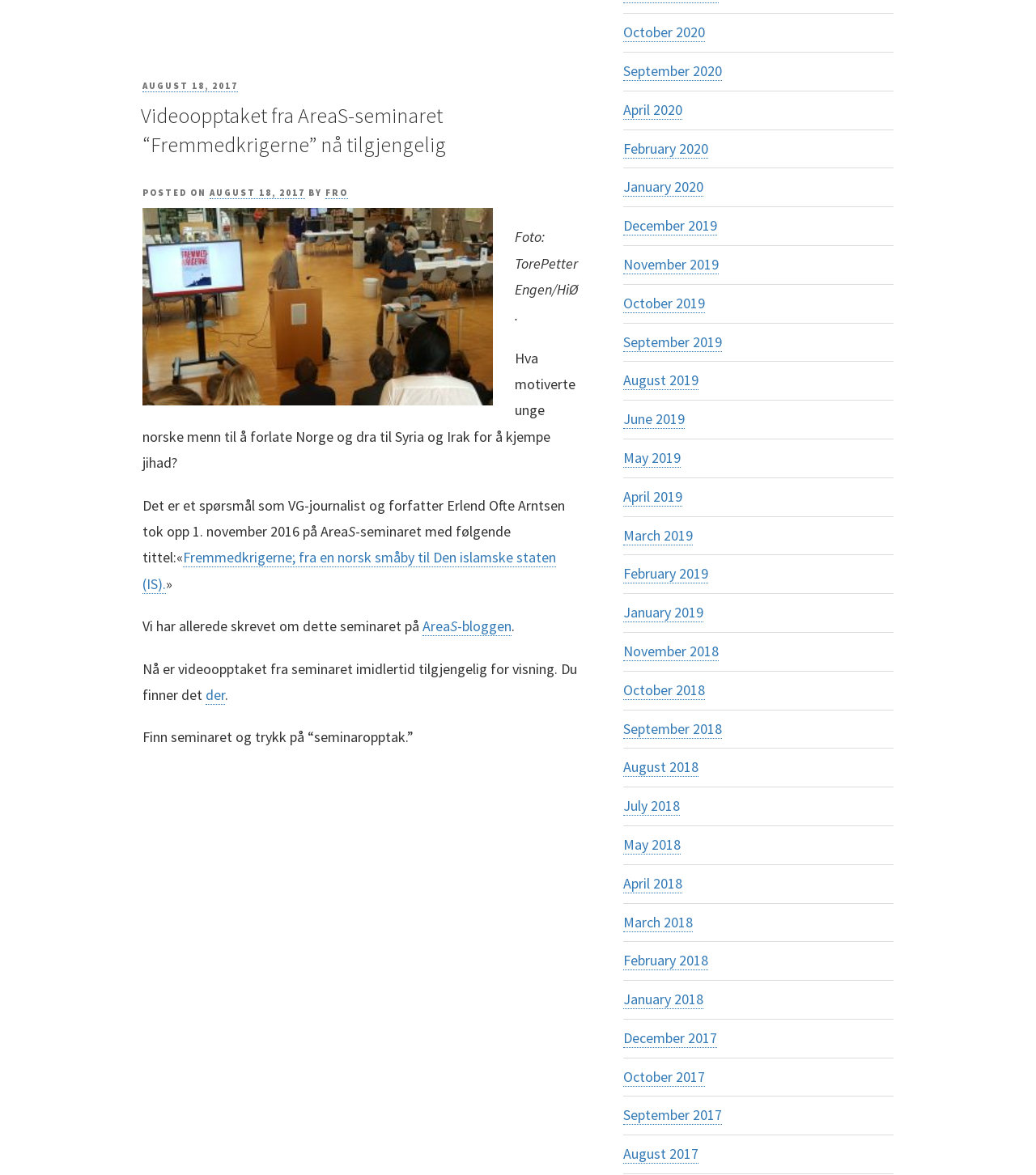Determine the bounding box for the UI element that matches this description: "fro".

[0.314, 0.159, 0.336, 0.169]